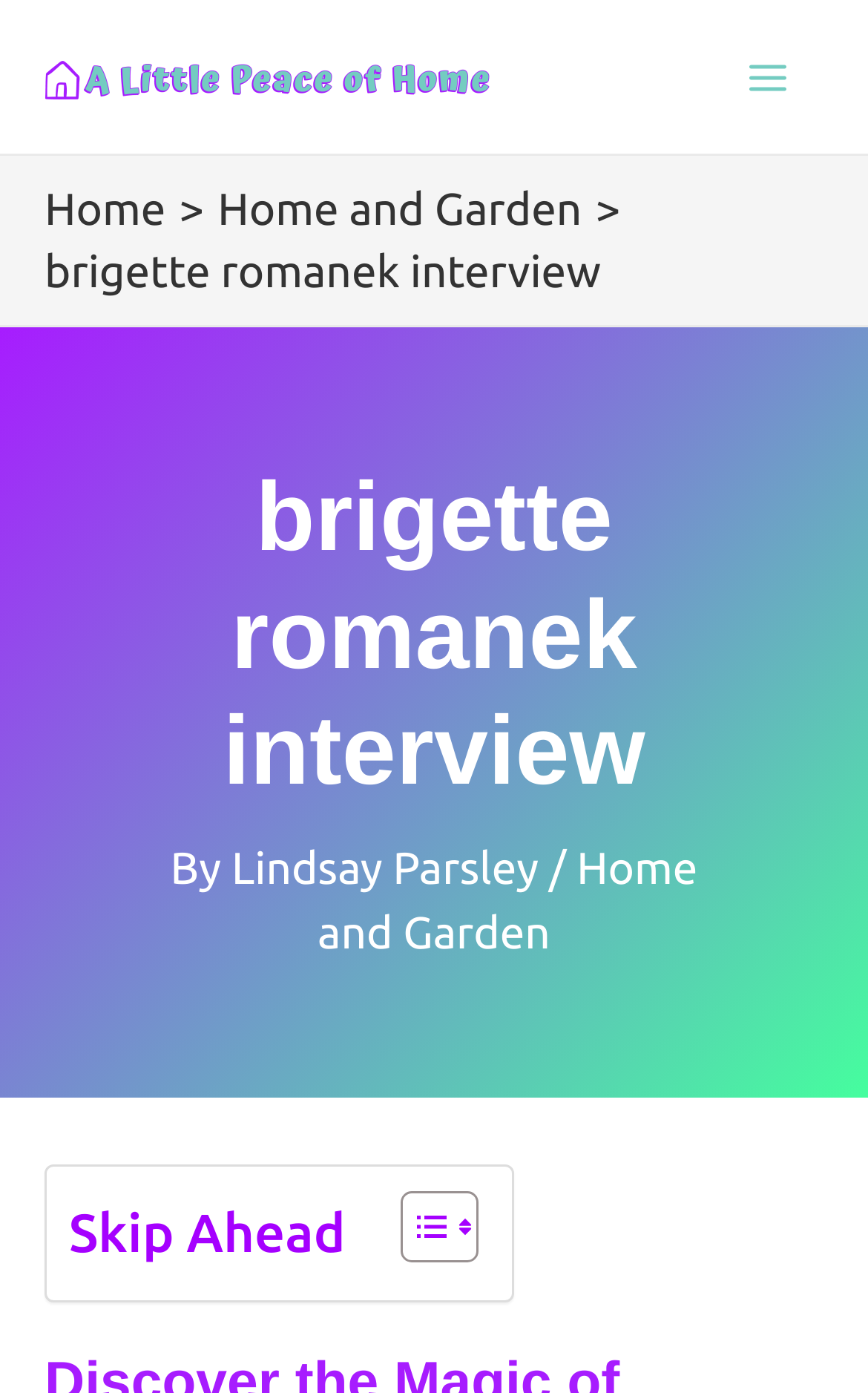Is the main menu expanded?
Please give a detailed answer to the question using the information shown in the image.

The main menu button has an attribute 'expanded' set to 'False', indicating that it is not expanded.